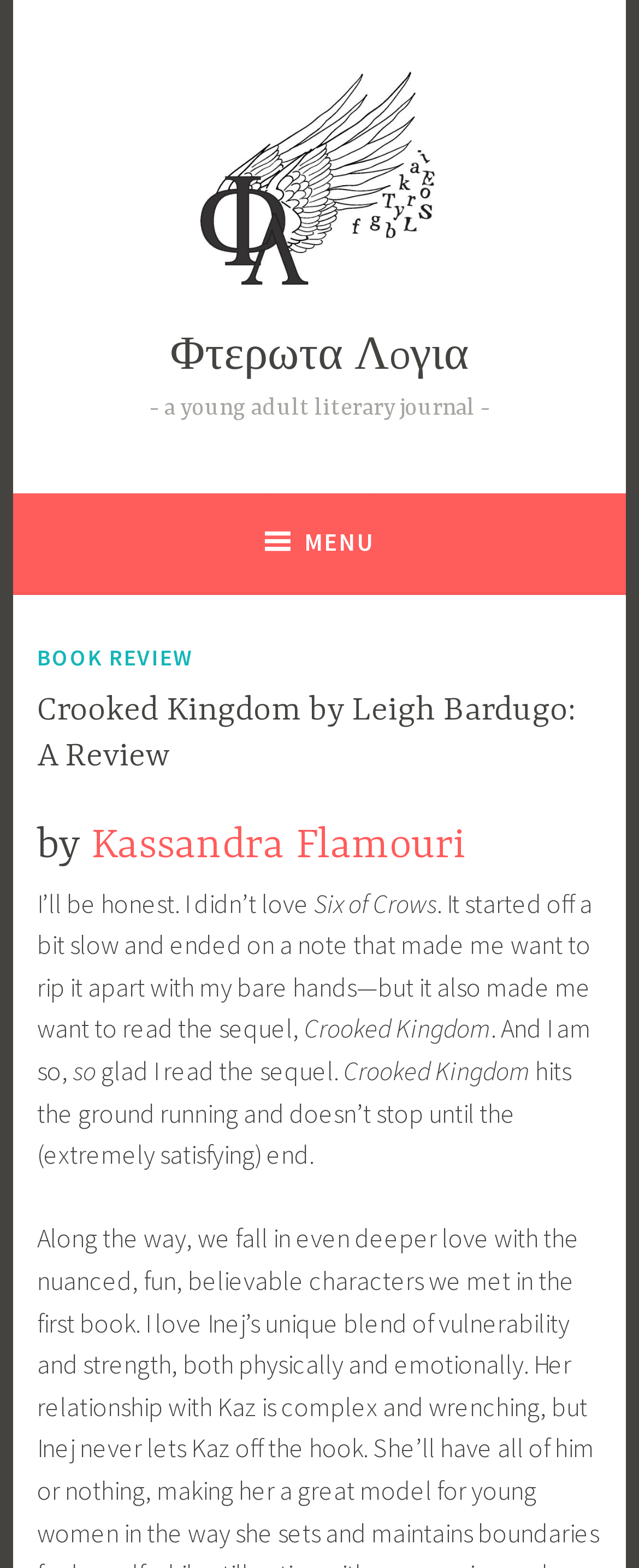Answer the following query with a single word or phrase:
What is the name of the author of the book being reviewed?

Leigh Bardugo